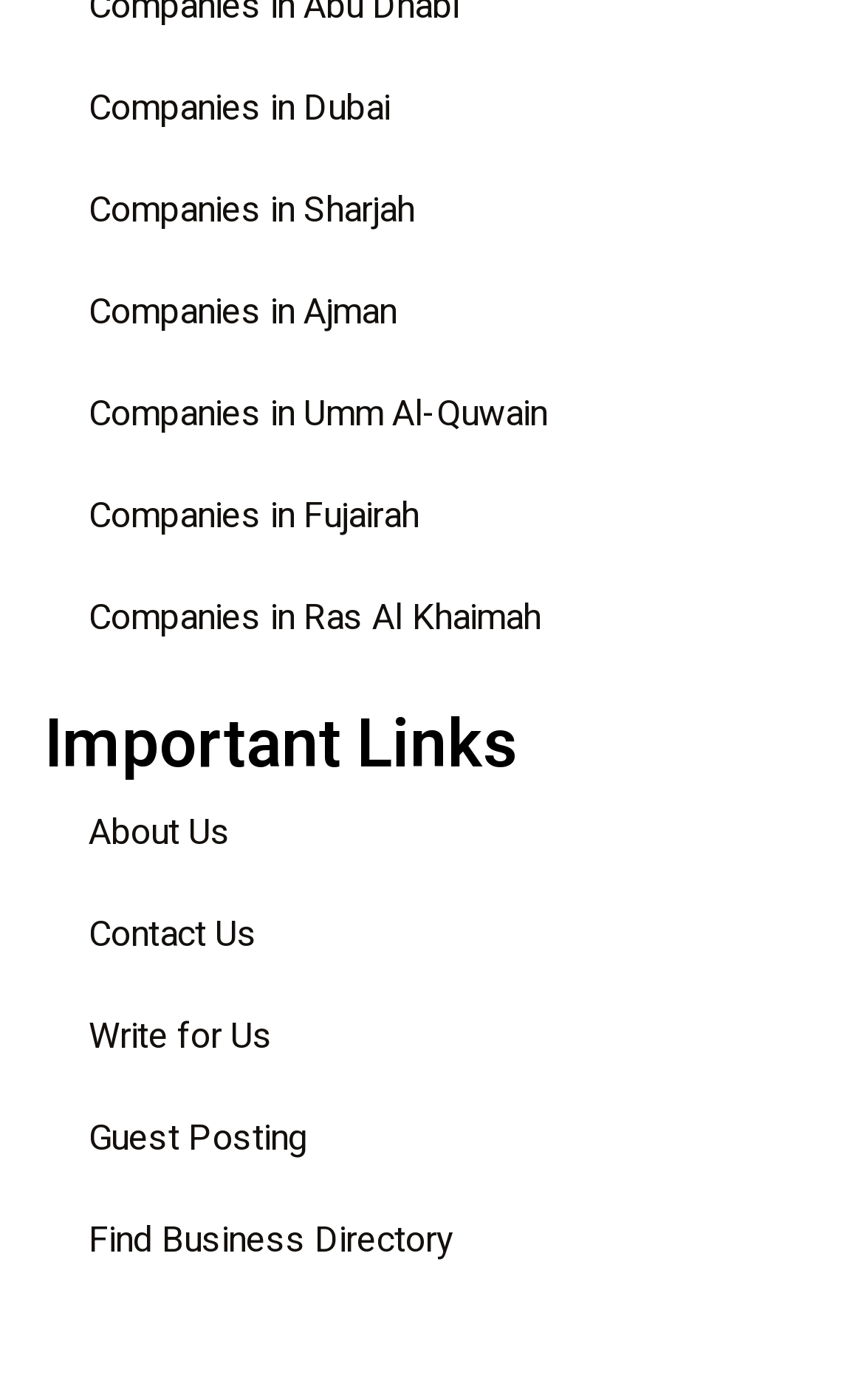How many links are there under 'Important Links'?
Using the information from the image, give a concise answer in one word or a short phrase.

5